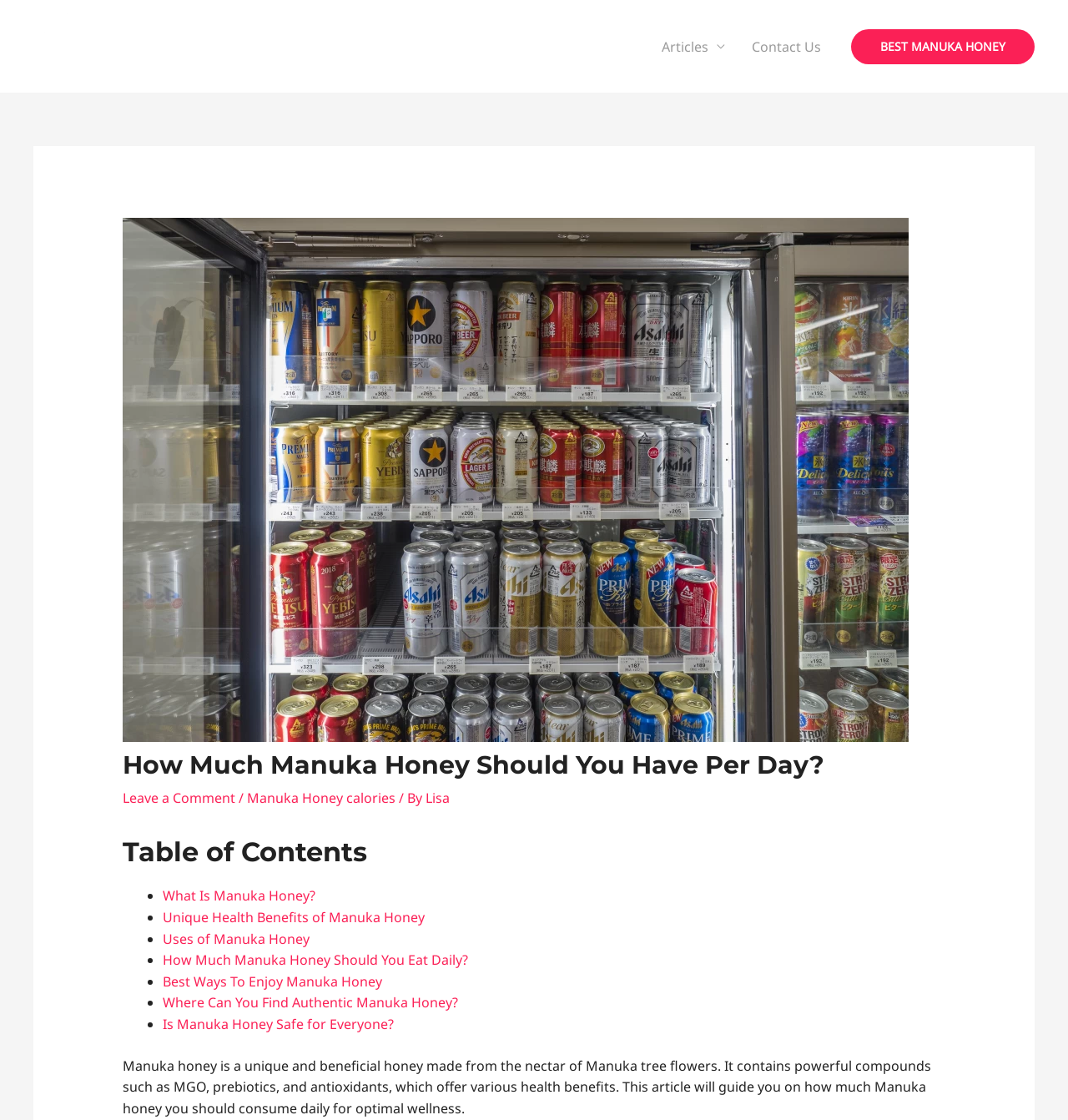Generate an in-depth caption that captures all aspects of the webpage.

The webpage is about Manuka Honey, specifically discussing the ideal daily intake for optimal benefits. At the top left, there is a link to "Best Manuka Honey - New Zealand" accompanied by an image. On the top right, there is a navigation menu with links to "Articles" and "Contact Us".

Below the navigation menu, there is a prominent header section with a large image of Manuka Honey and a heading that reads "How Much Manuka Honey Should You Have Per Day?". This section also contains links to "Leave a Comment" and the author's name, "Lisa".

Under the header section, there is a table of contents with seven links to different sections of the article, including "What Is Manuka Honey?", "Unique Health Benefits of Manuka Honey", and "How Much Manuka Honey Should You Eat Daily?". Each link is preceded by a bullet point.

The main content of the article starts below the table of contents, with a paragraph of text that introduces Manuka Honey and its health benefits. The text explains that Manuka Honey is made from the nectar of Manuka tree flowers and contains powerful compounds that offer various health benefits. The article aims to guide the reader on how much Manuka Honey to consume daily for optimal wellness.